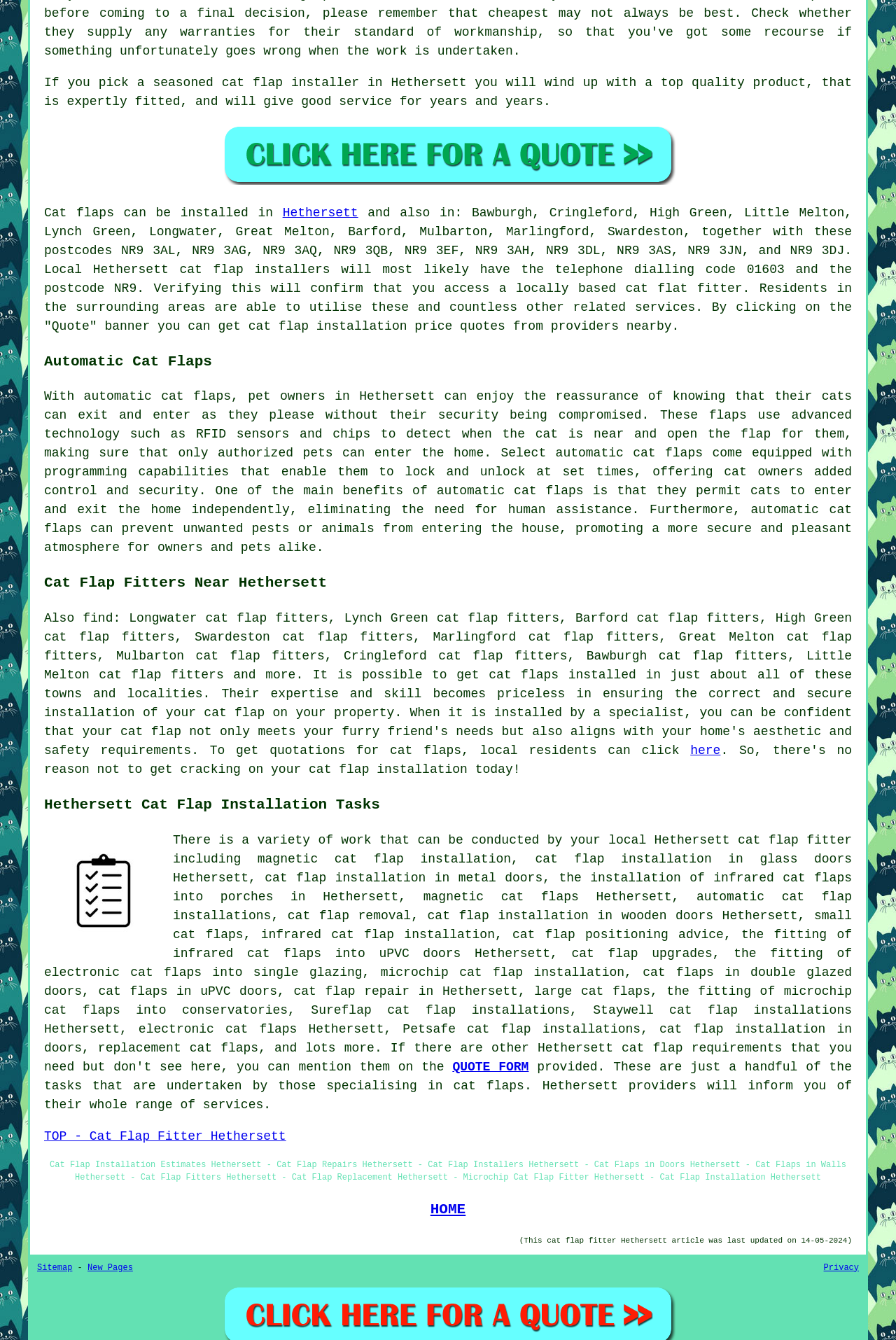What is the telephone dialling code for Hethersett?
Can you provide a detailed and comprehensive answer to the question?

According to the webpage, the telephone dialling code for Hethersett is 01603, which is mentioned in the text as a way to verify that a cat flap fitter is locally based.